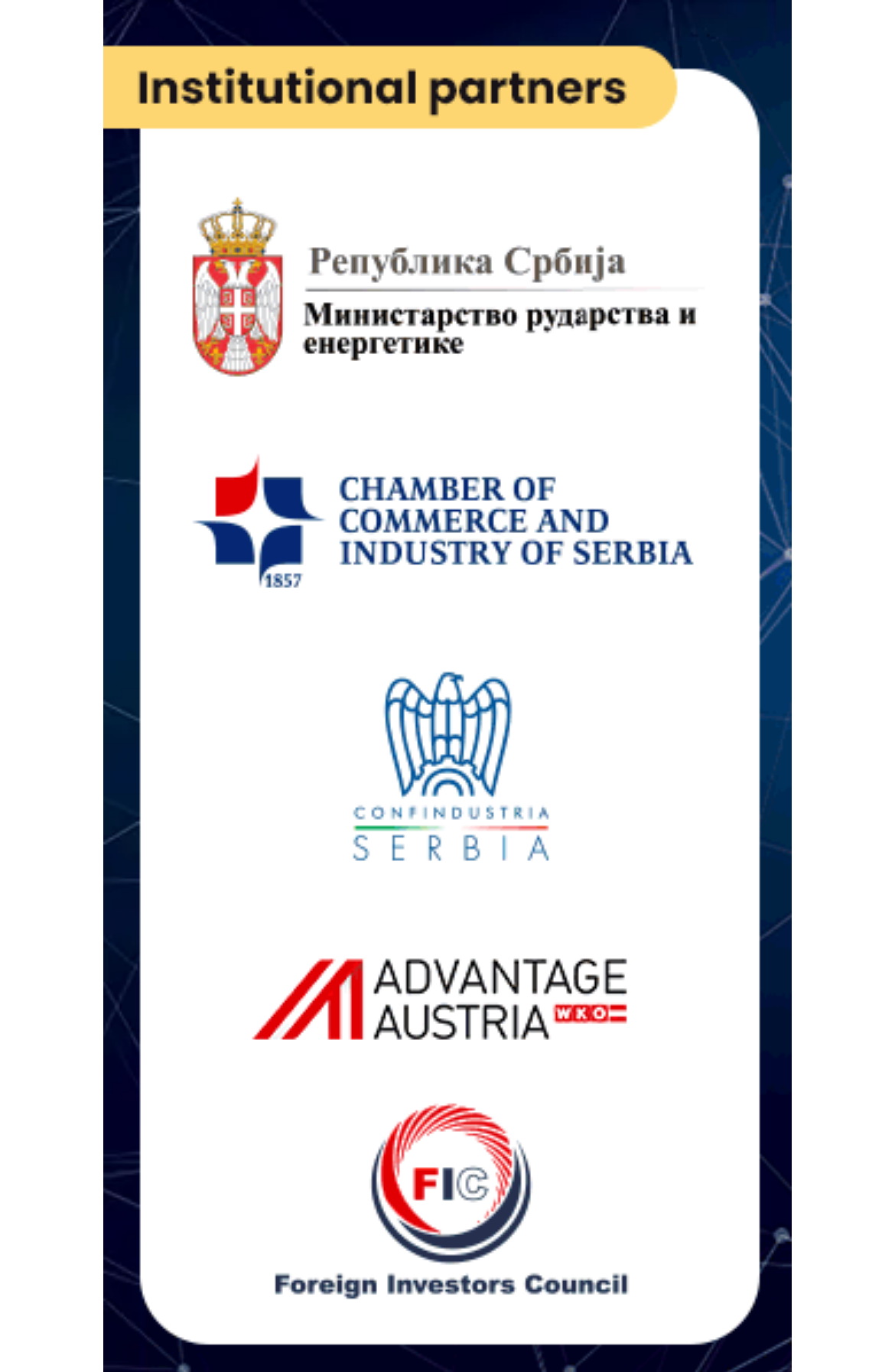Extract the text of the main heading from the webpage.

Antalya football arena will generate green power